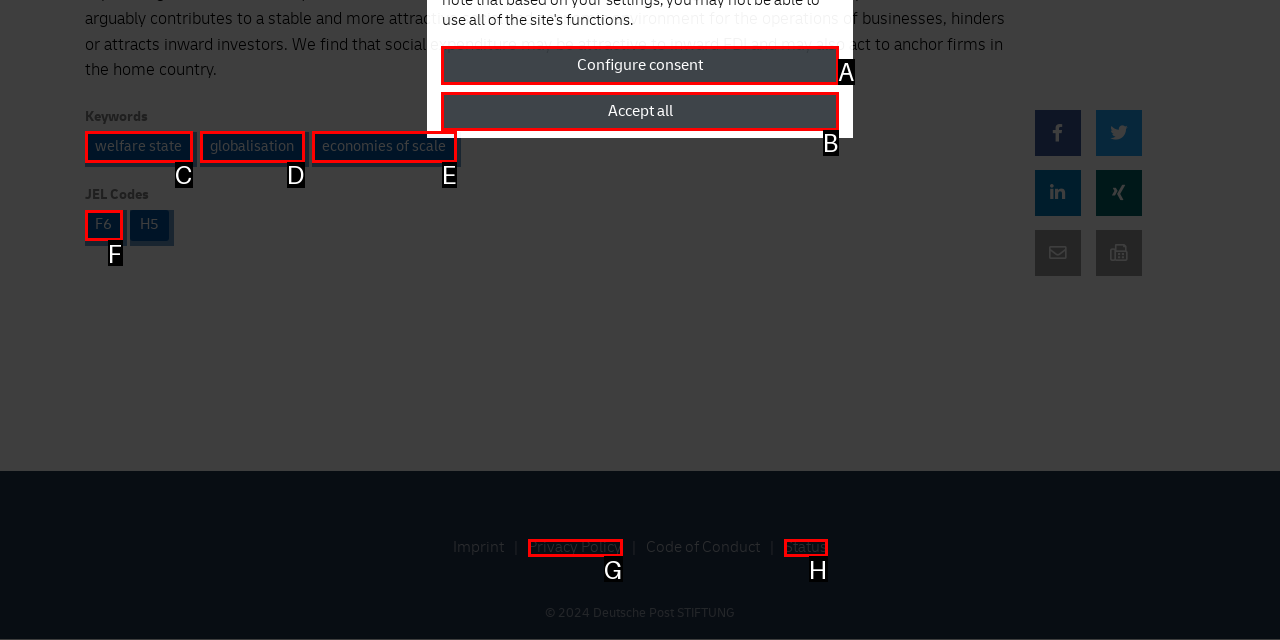Select the HTML element that best fits the description: More search options
Respond with the letter of the correct option from the choices given.

None